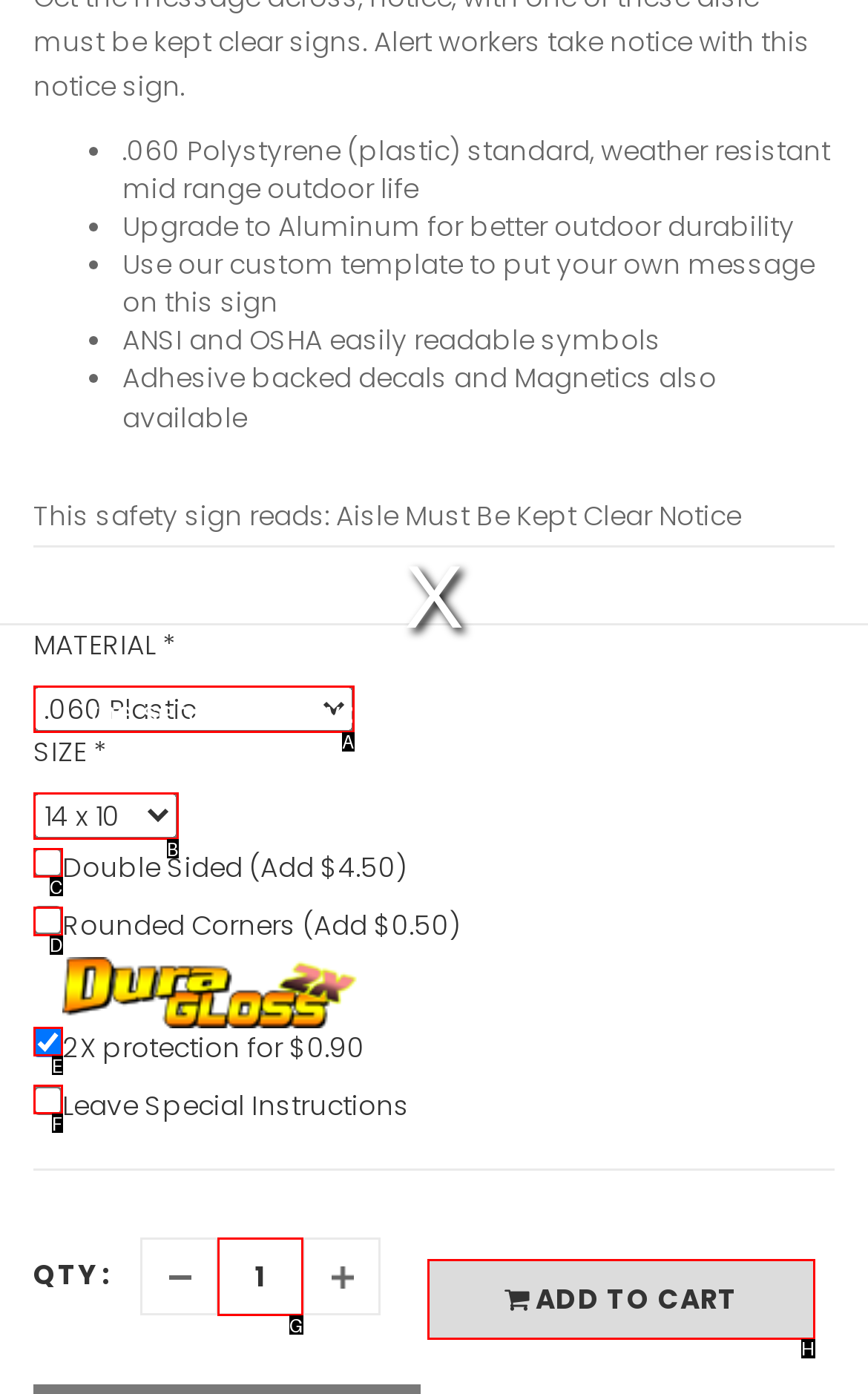Given the task: Enter quantity, tell me which HTML element to click on.
Answer with the letter of the correct option from the given choices.

G